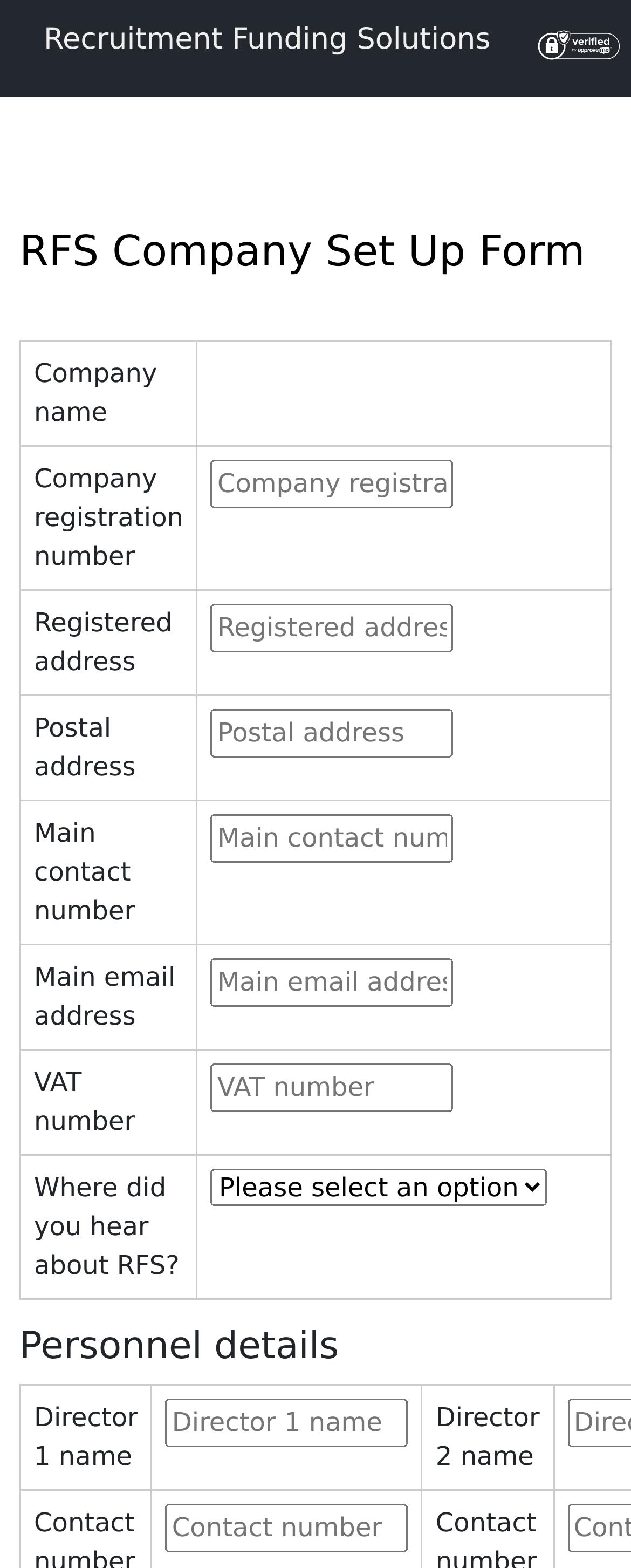Kindly determine the bounding box coordinates for the area that needs to be clicked to execute this instruction: "Select an option for where did you hear about RFS".

[0.334, 0.745, 0.867, 0.769]